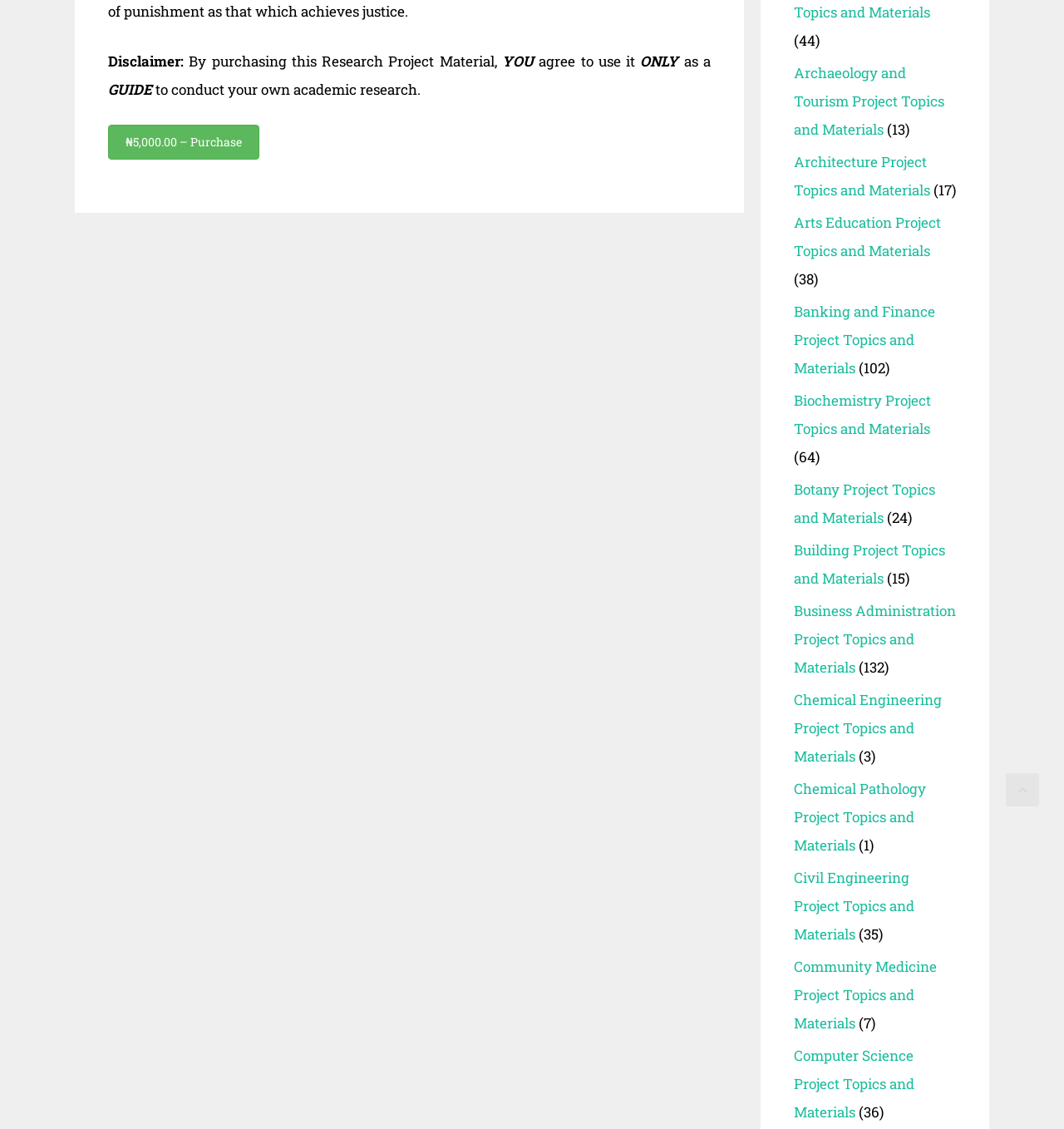What is the price of the research project material?
Provide a concise answer using a single word or phrase based on the image.

₦5,000.00